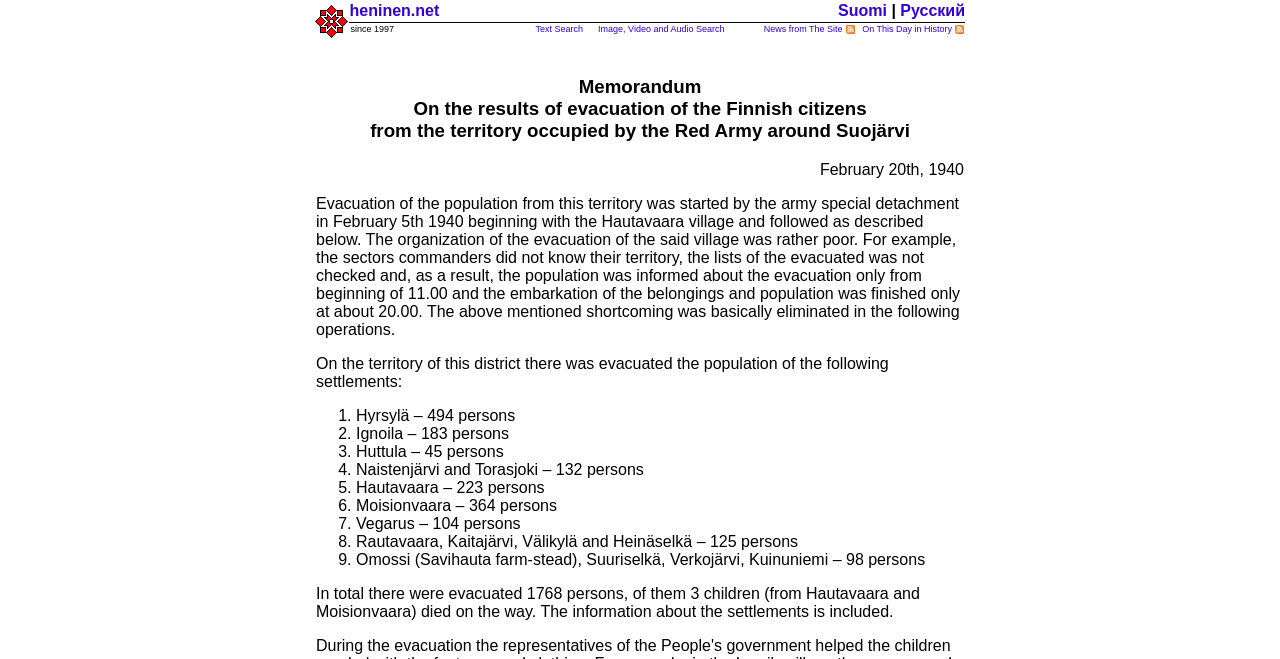Please identify the bounding box coordinates of the region to click in order to complete the task: "Learn about On This Day in History". The coordinates must be four float numbers between 0 and 1, specified as [left, top, right, bottom].

[0.674, 0.036, 0.753, 0.052]